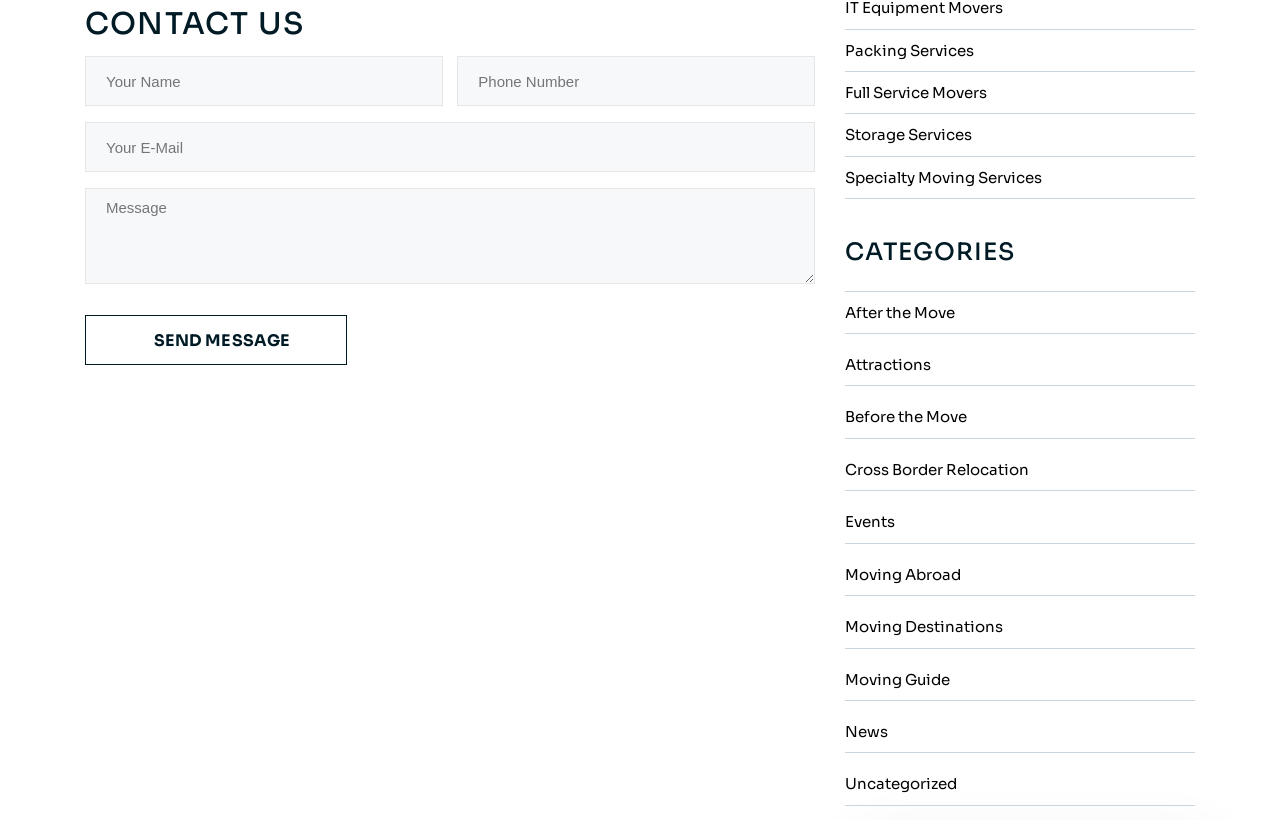Determine the bounding box coordinates of the clickable region to follow the instruction: "Click Send Message".

[0.066, 0.385, 0.271, 0.446]